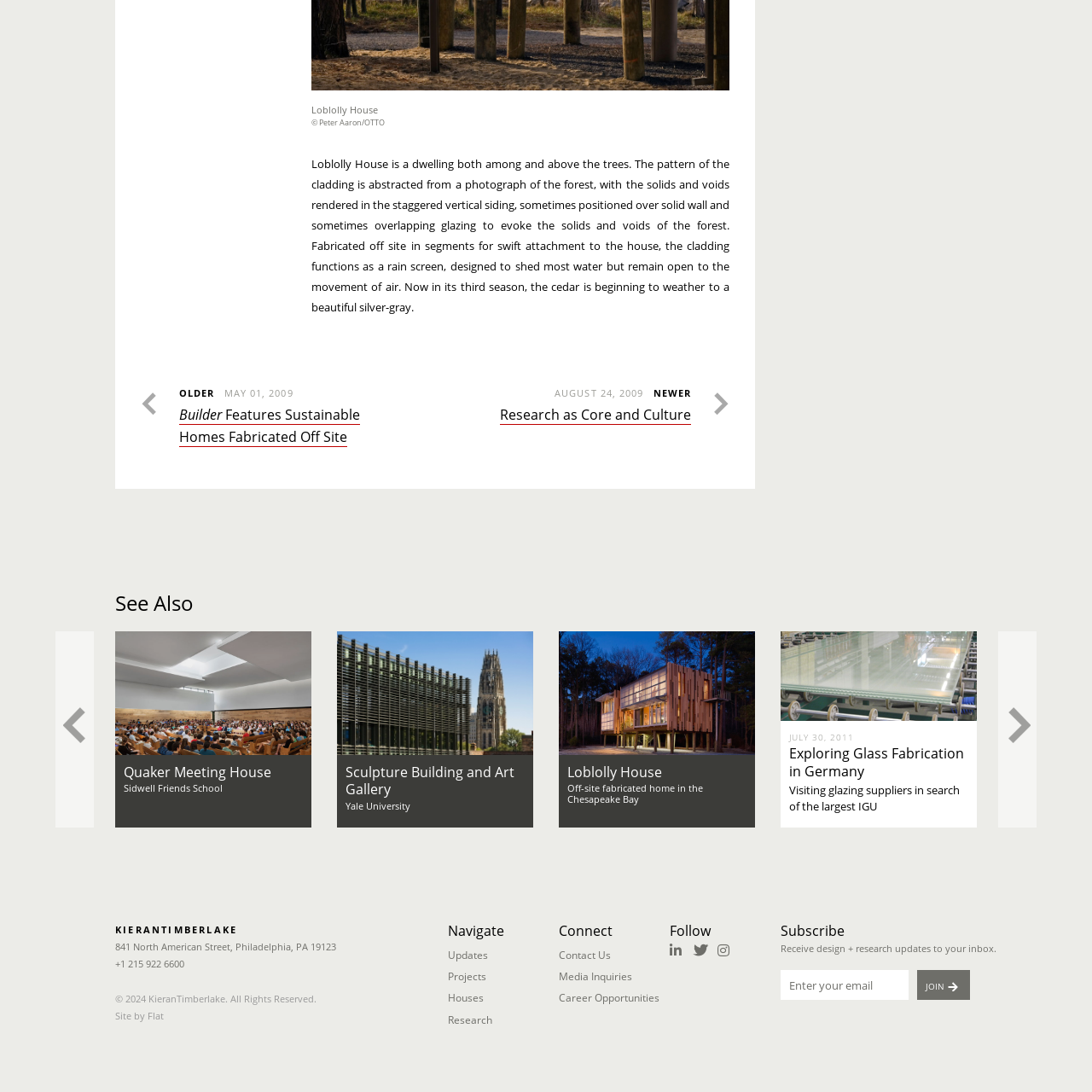Give a detailed caption for the image that is encased within the red bounding box.

This image features the Loblolly House, a striking dwelling designed to coexist harmoniously with its natural surroundings. The house is known for its unique cladding, which is inspired by the patterns found in the forest. The design incorporates staggered vertical siding that alternates between solid walls and expansive glazing, reflecting the interplay of solids and voids characteristic of the woodland environment. 

Crafted off-site in segments for efficient assembly, the cladding not only serves as a rain screen, effectively shedding water, but it also allows for airflow, enhancing the house's sustainability. The cedar exterior has aged beautifully over time, transitioning to a silvery-gray that complements the landscape. The image encapsulates the essence of modern architecture that prioritizes environmental integration and aesthetic appeal, illustrating the innovative design philosophy behind this impressive structure.